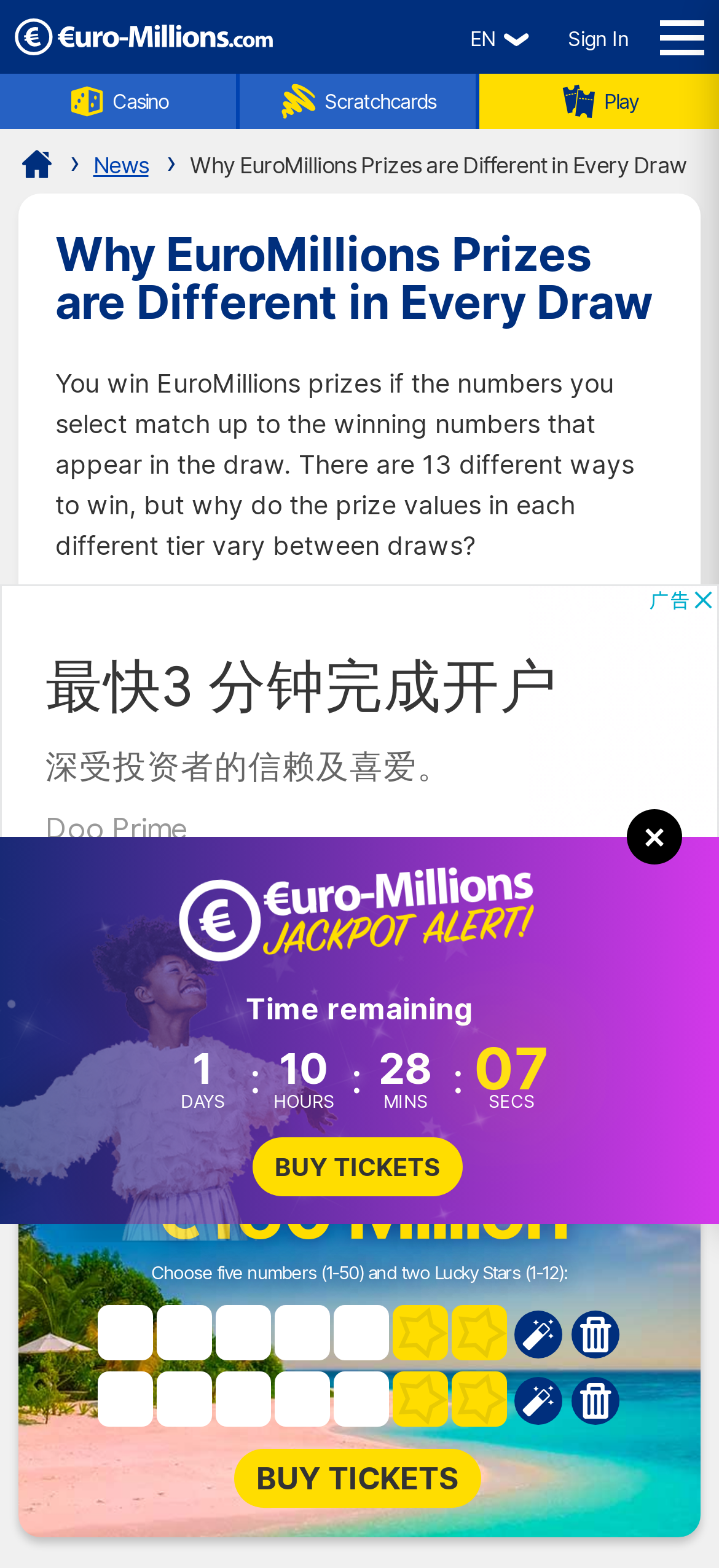Give a concise answer of one word or phrase to the question: 
What is the minimum number of numbers to choose to play EuroMillions?

5